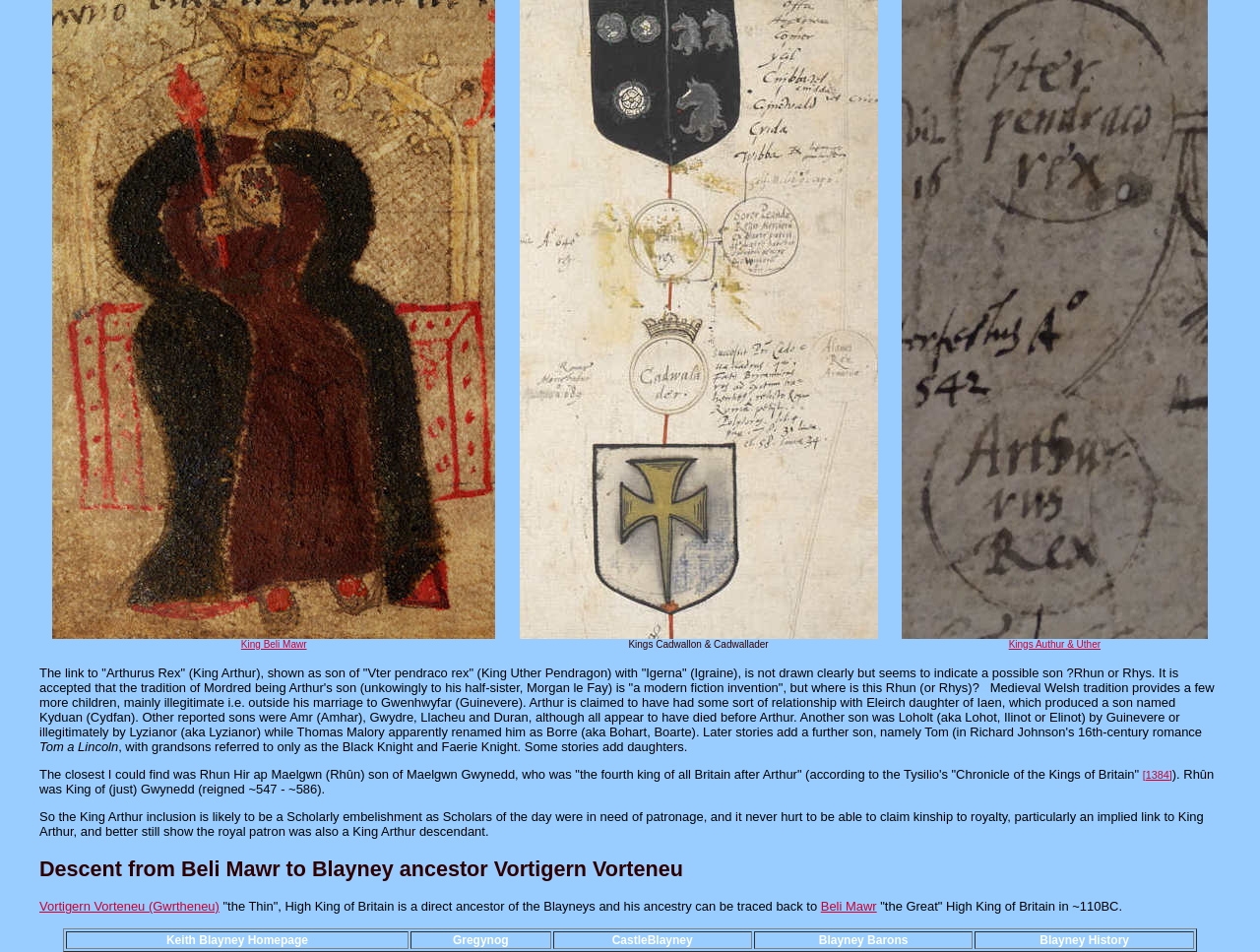Point out the bounding box coordinates of the section to click in order to follow this instruction: "Click on King Beli Mawr".

[0.034, 0.656, 0.401, 0.683]